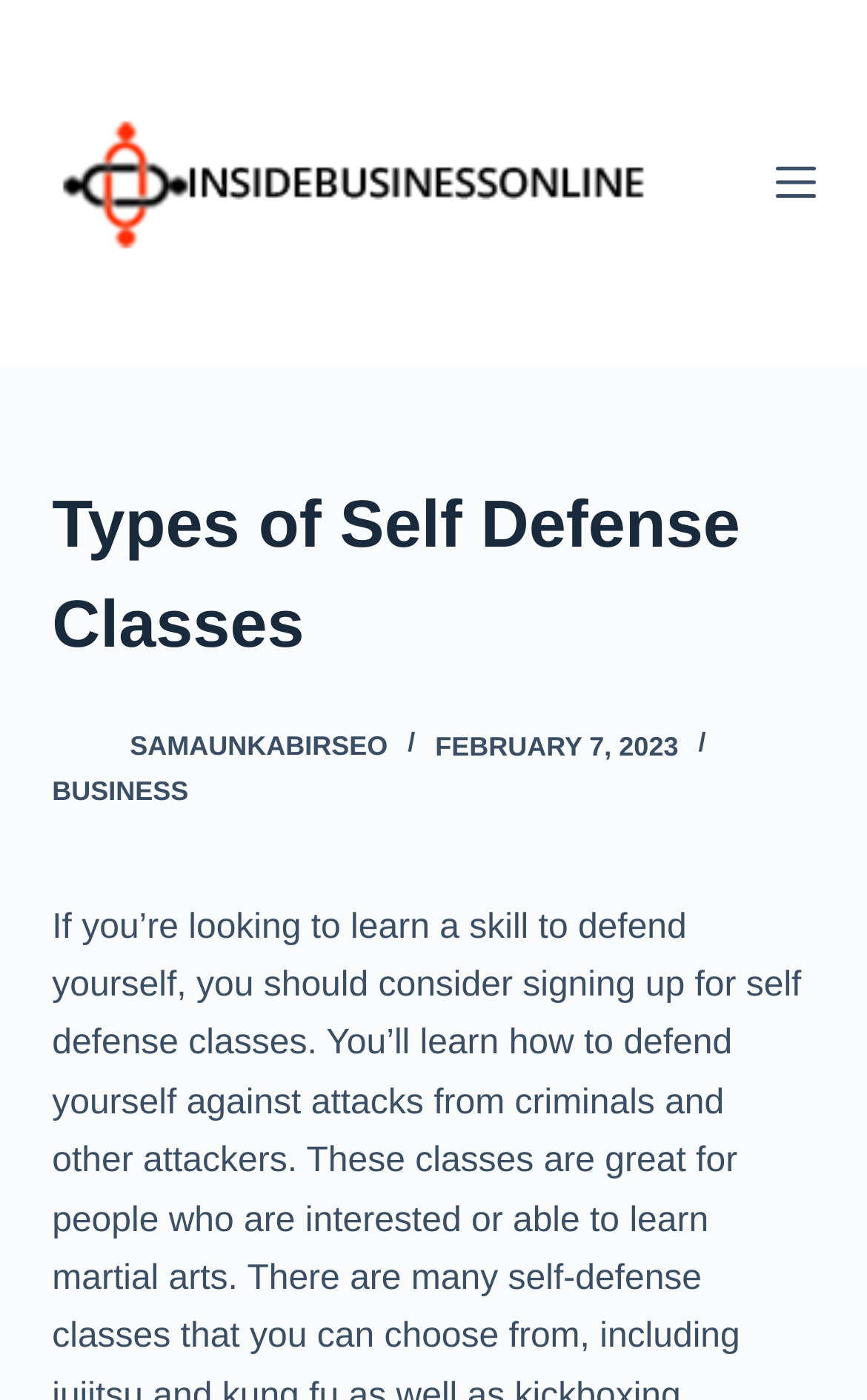What is the text of the webpage's headline?

Types of Self Defense Classes